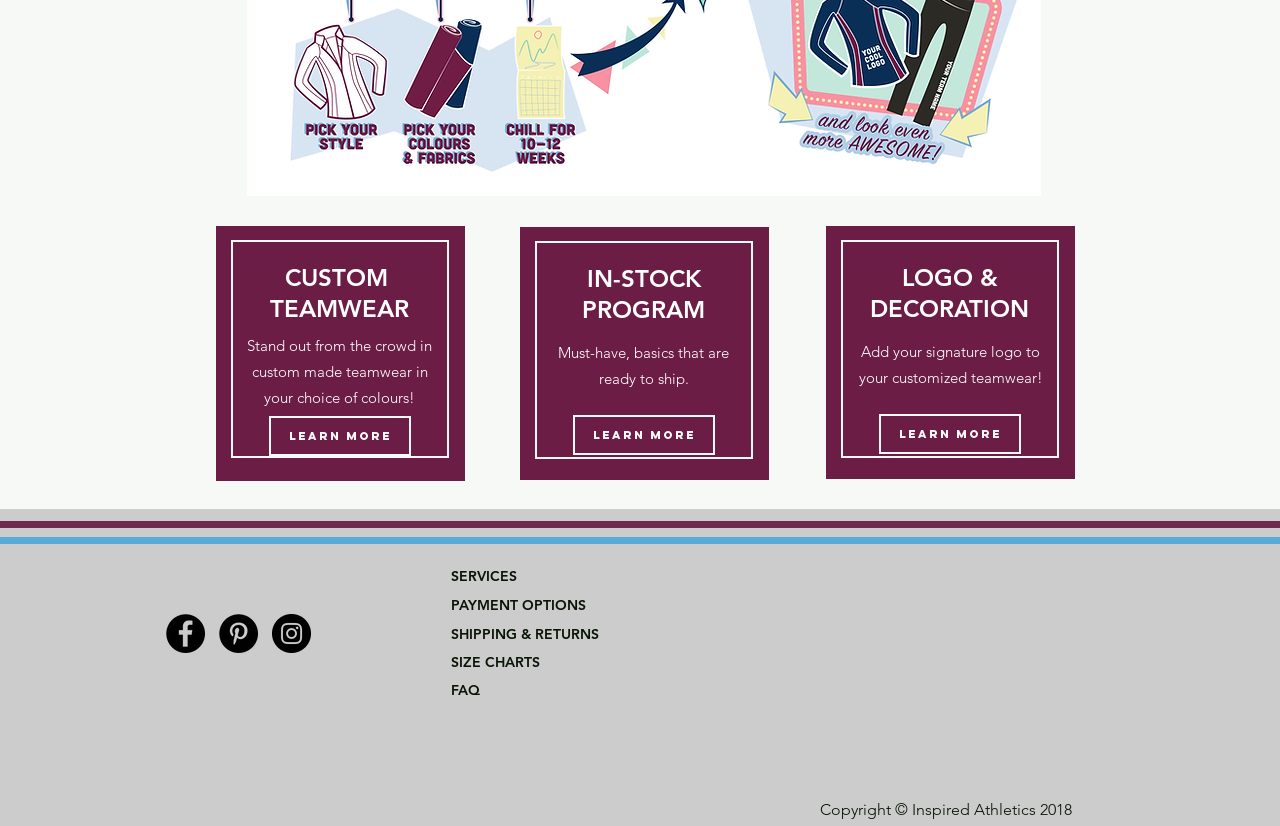Could you please study the image and provide a detailed answer to the question:
What is the main focus of the custom teamwear?

The main focus of the custom teamwear is to stand out from the crowd, as mentioned in the StaticText element with the text 'Stand out from the crowd in custom made teamwear in your choice of colours!'.